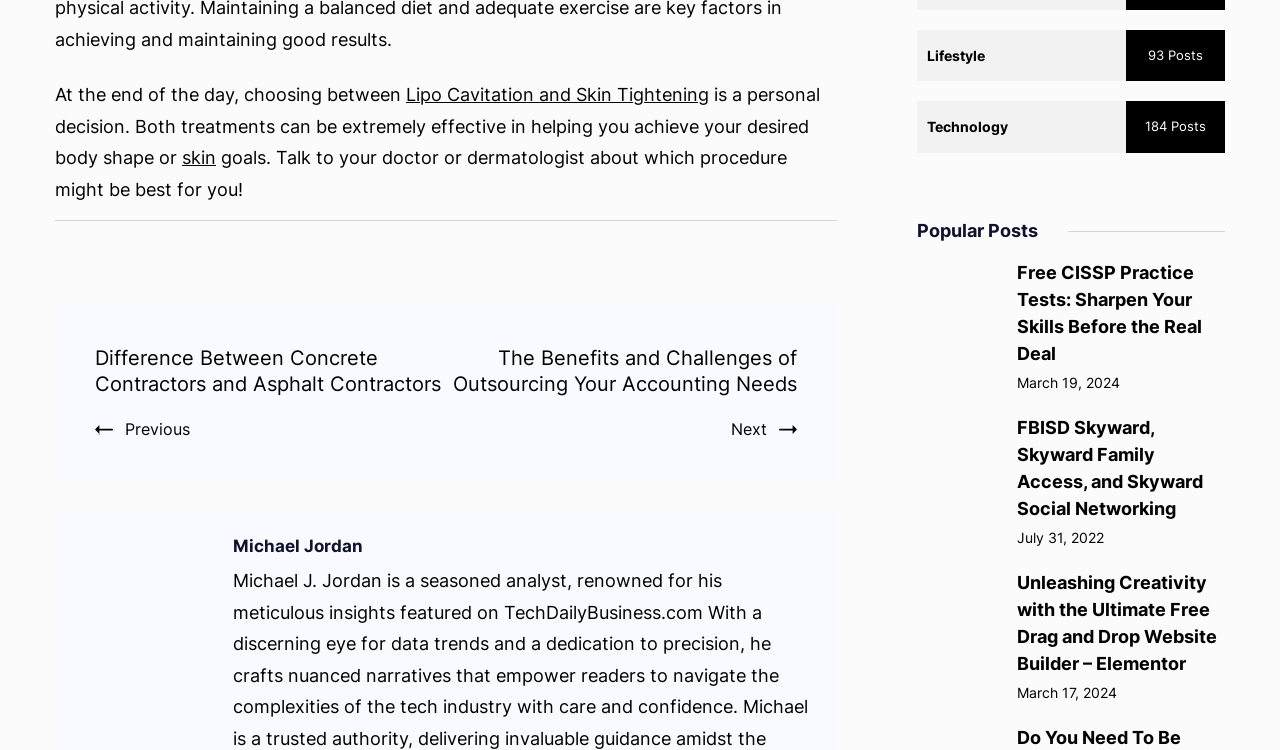Highlight the bounding box coordinates of the region I should click on to meet the following instruction: "Browse 'Lifestyle 93 Posts'".

[0.717, 0.04, 0.957, 0.108]